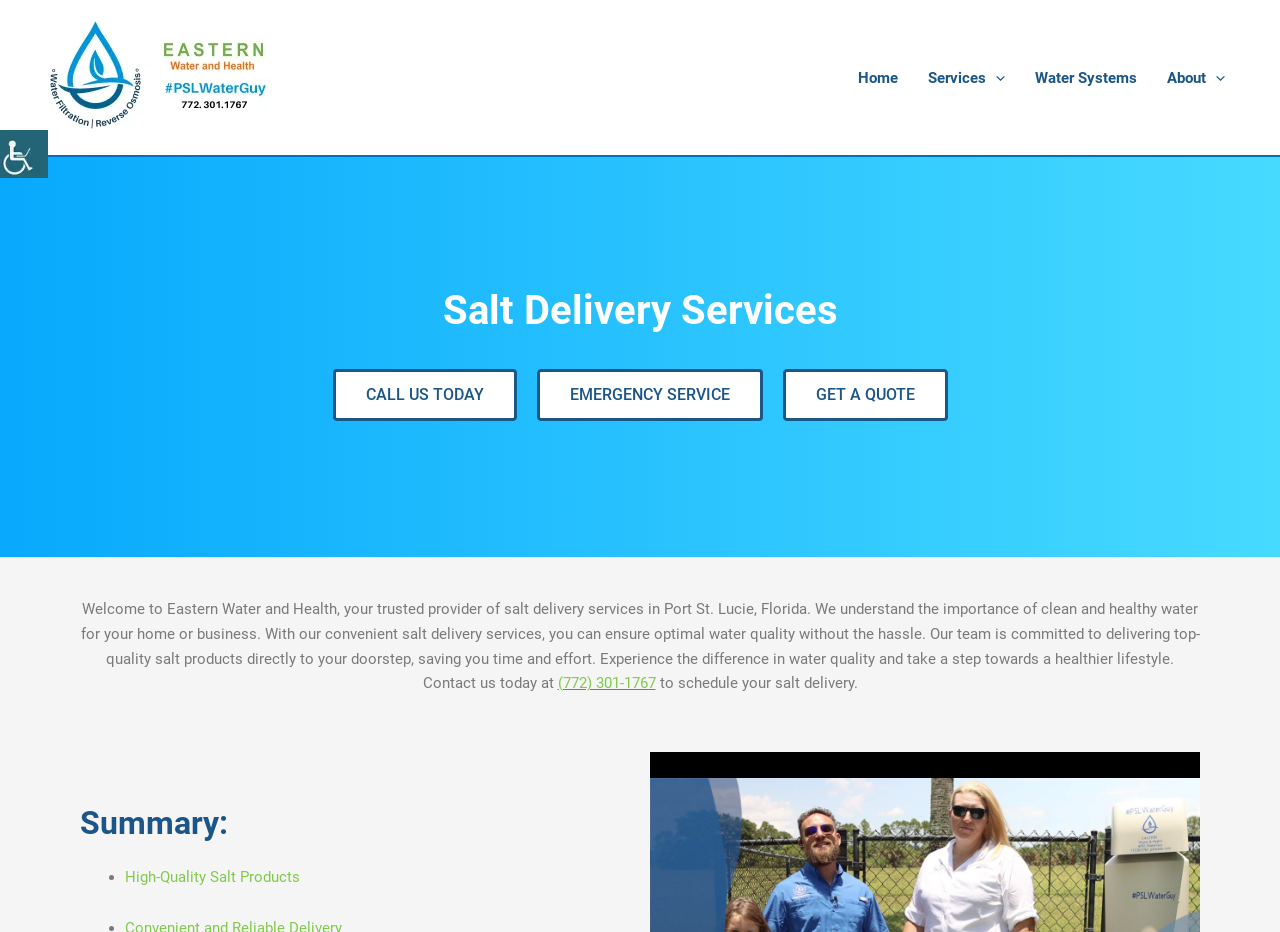Using details from the image, please answer the following question comprehensively:
What is the city where the salt delivery service is available?

I found the city by reading the static text that says 'your trusted provider of salt delivery services in Port St. Lucie, Florida'.